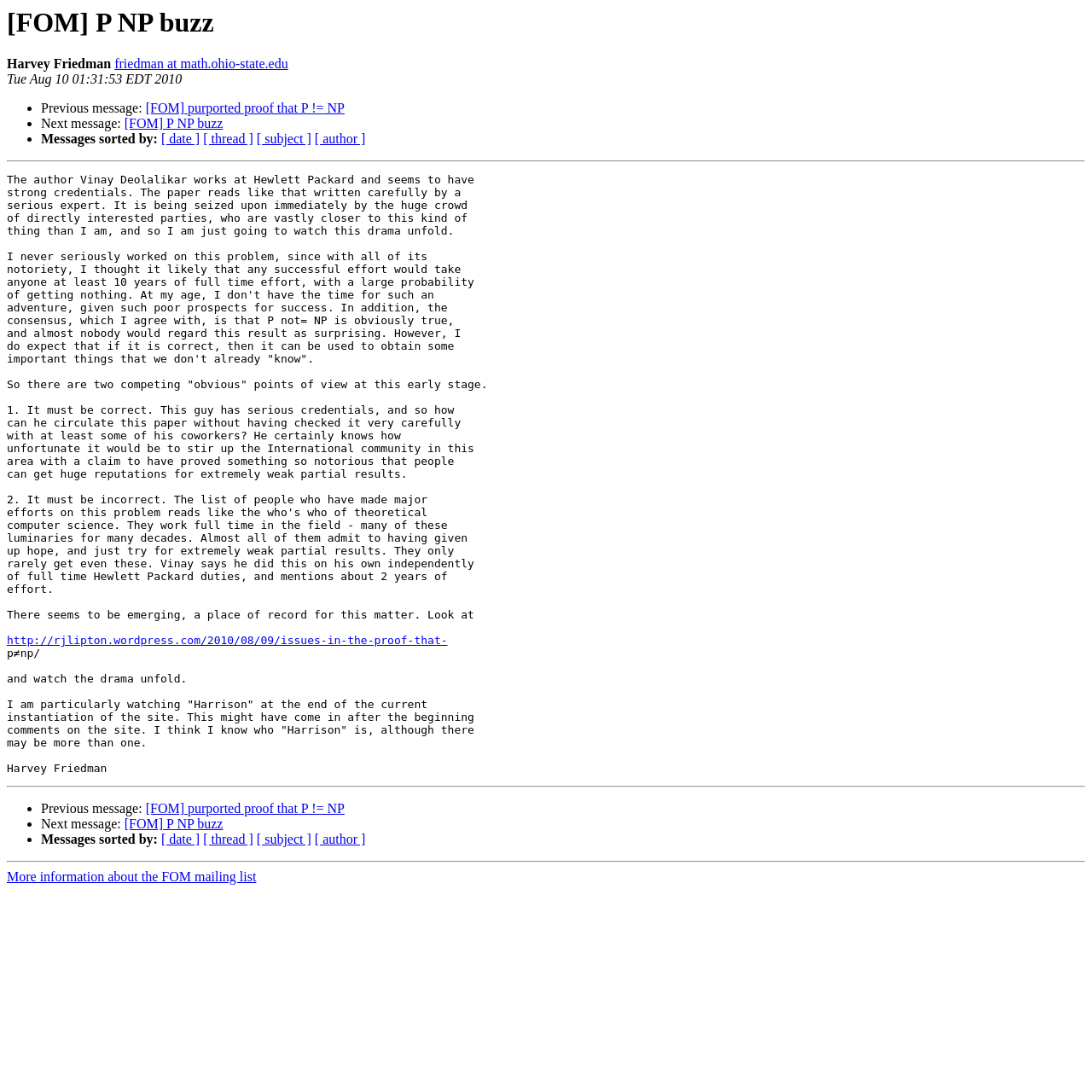Please study the image and answer the question comprehensively:
What is the topic of discussion in the message?

The topic of discussion in the message is P NP buzz, which is mentioned in the heading element '[FOM] P NP buzz' and also in the link '[FOM] P NP buzz'.